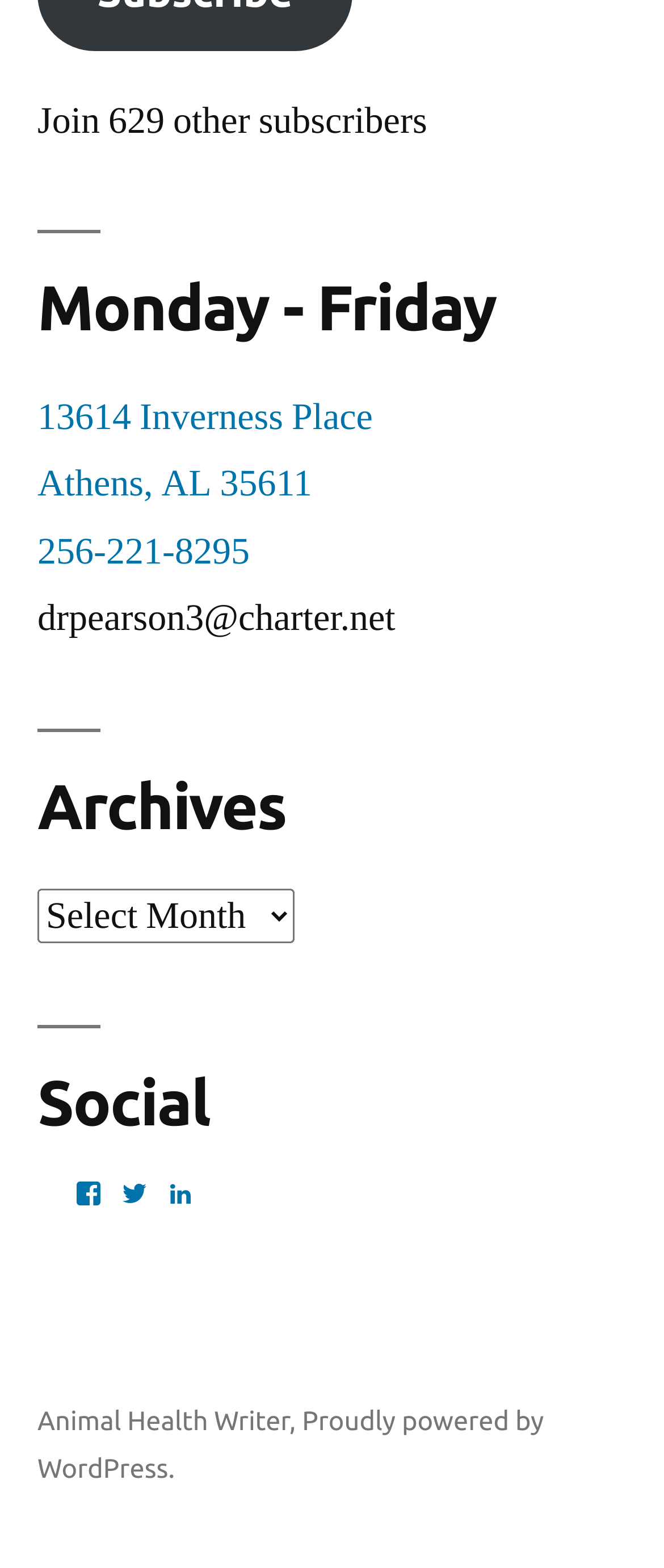Using floating point numbers between 0 and 1, provide the bounding box coordinates in the format (top-left x, top-left y, bottom-right x, bottom-right y). Locate the UI element described here: Animal Health Writer

[0.056, 0.896, 0.436, 0.916]